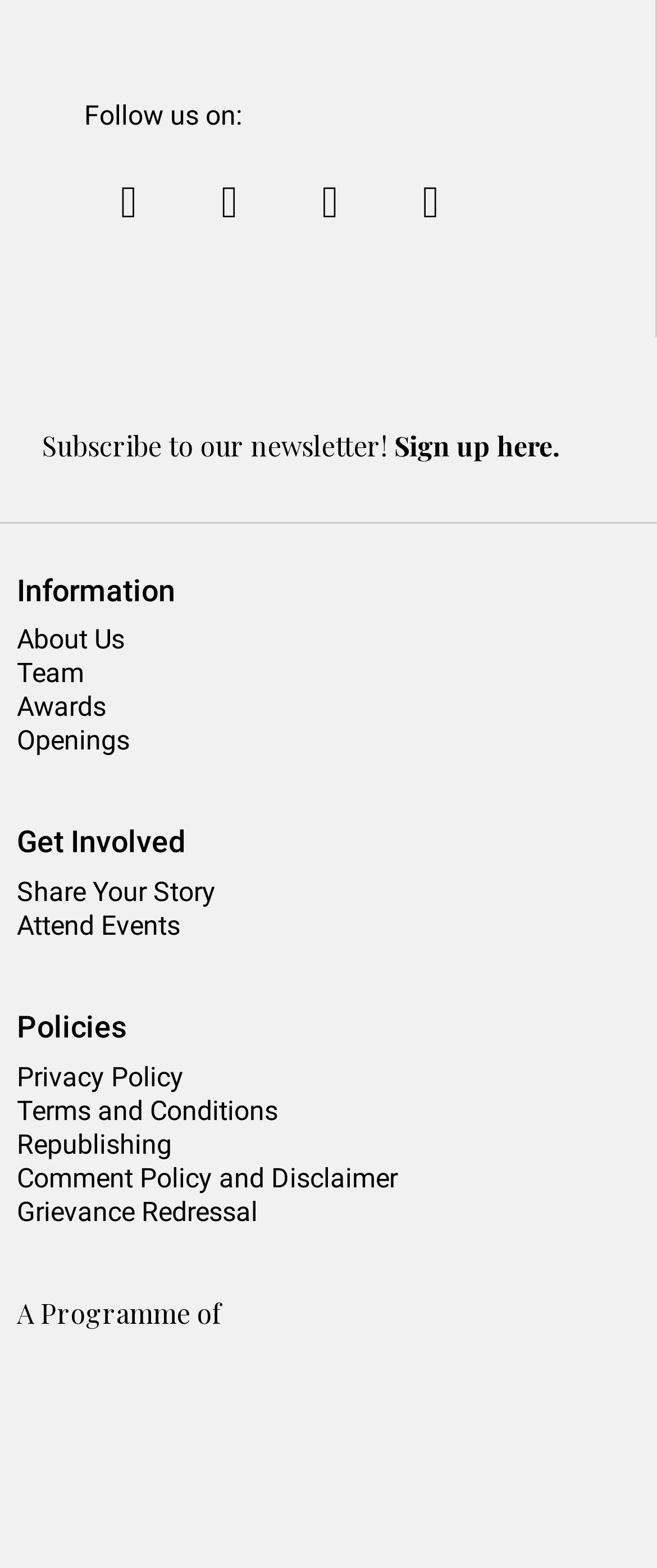Specify the bounding box coordinates (top-left x, top-left y, bottom-right x, bottom-right y) of the UI element in the screenshot that matches this description: Sign up here.

[0.6, 0.272, 0.851, 0.295]